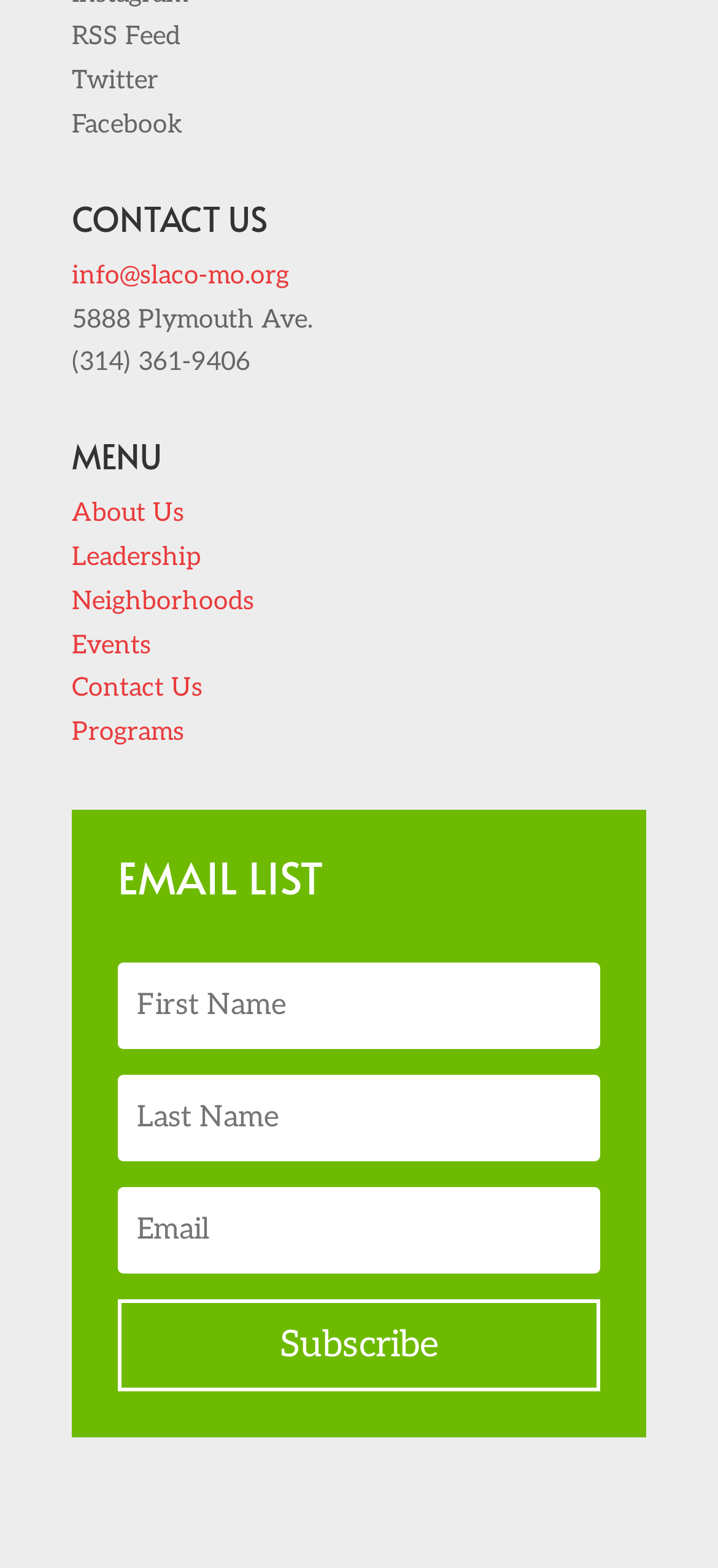Locate the bounding box coordinates of the area to click to fulfill this instruction: "Enter your email address". The bounding box should be presented as four float numbers between 0 and 1, in the order [left, top, right, bottom].

[0.164, 0.614, 0.836, 0.669]